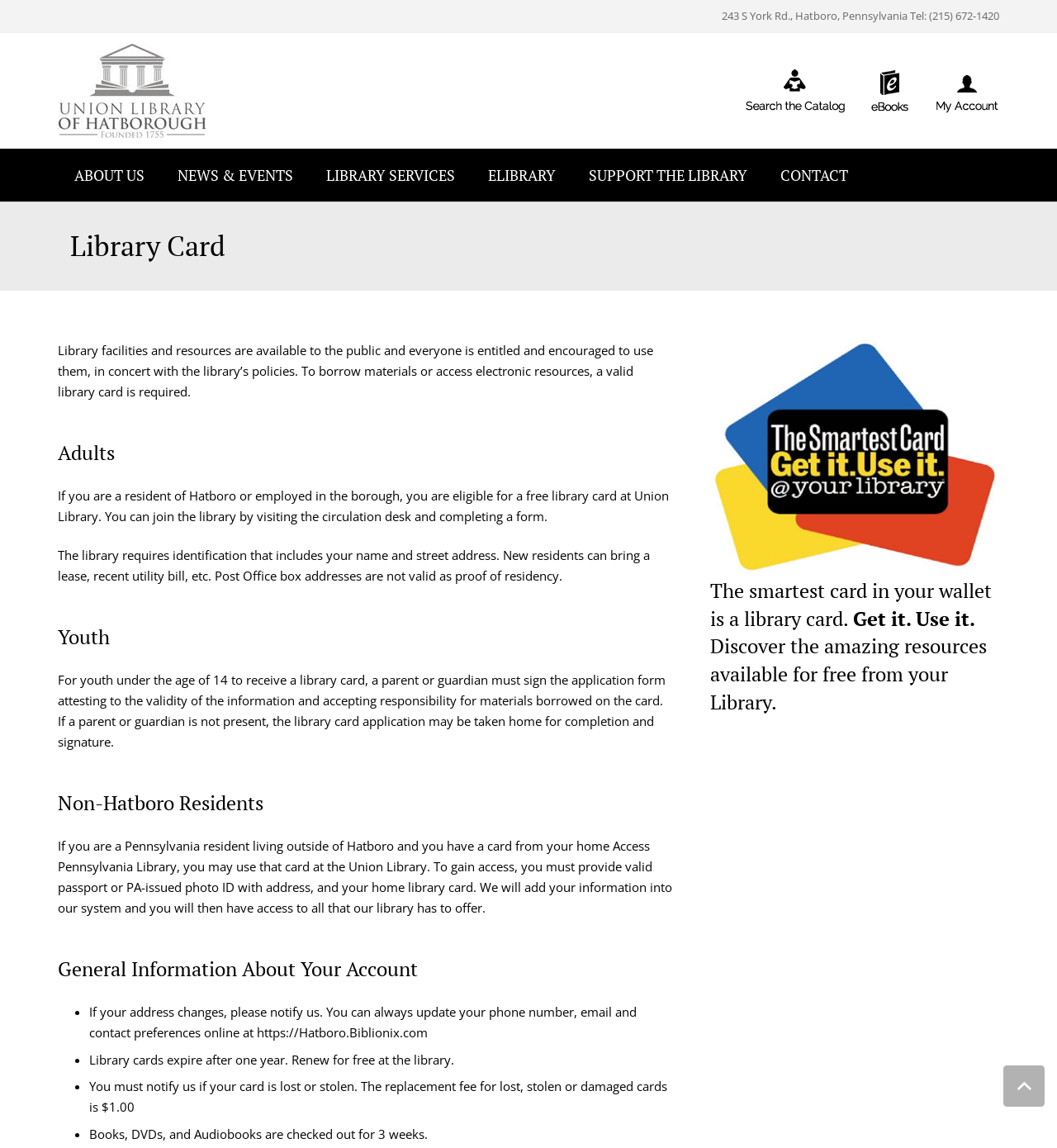Locate the bounding box coordinates of the element's region that should be clicked to carry out the following instruction: "Click ABOUT US". The coordinates need to be four float numbers between 0 and 1, i.e., [left, top, right, bottom].

[0.055, 0.135, 0.152, 0.171]